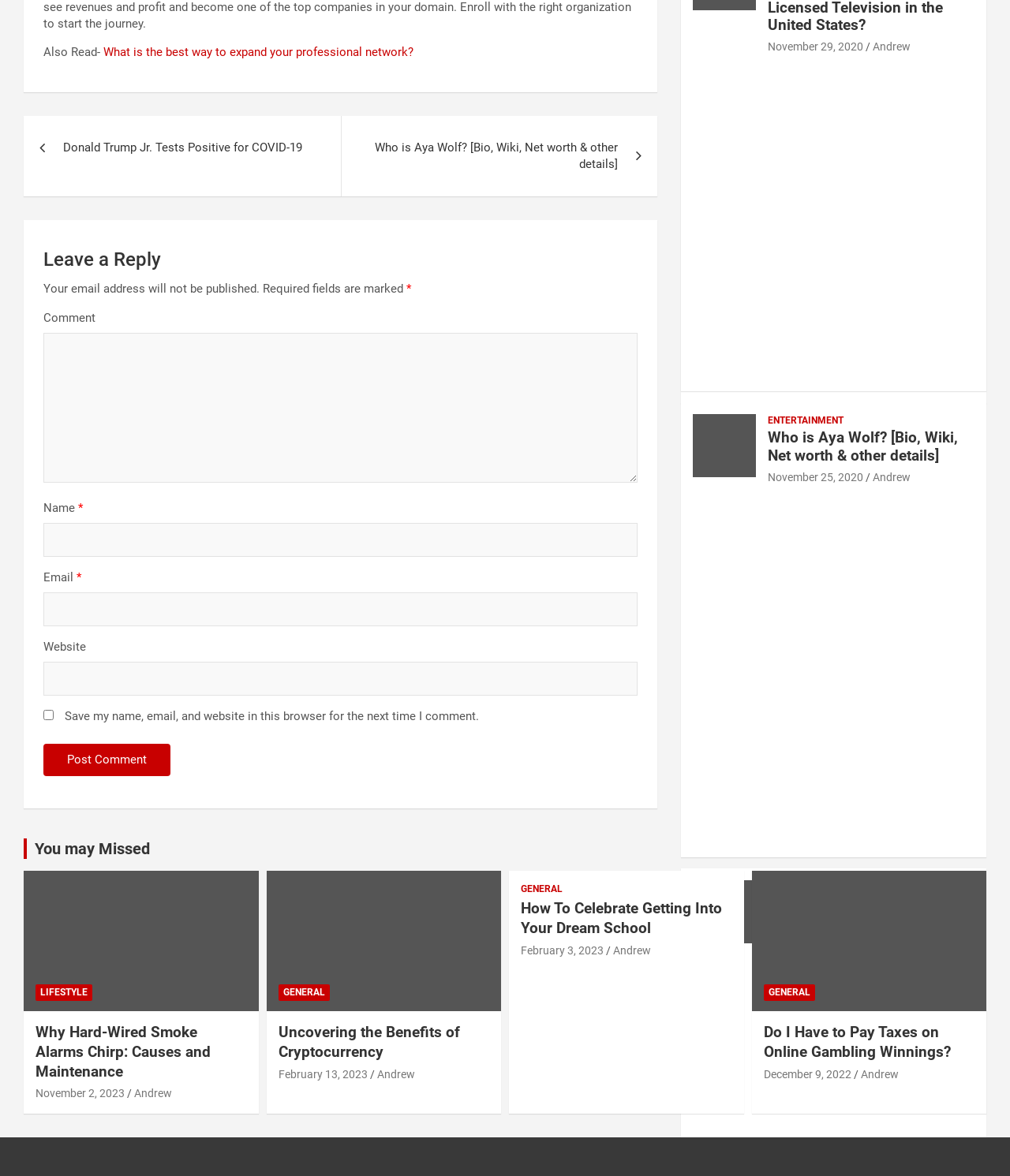Locate the bounding box coordinates of the clickable part needed for the task: "Post a comment".

[0.043, 0.632, 0.169, 0.66]